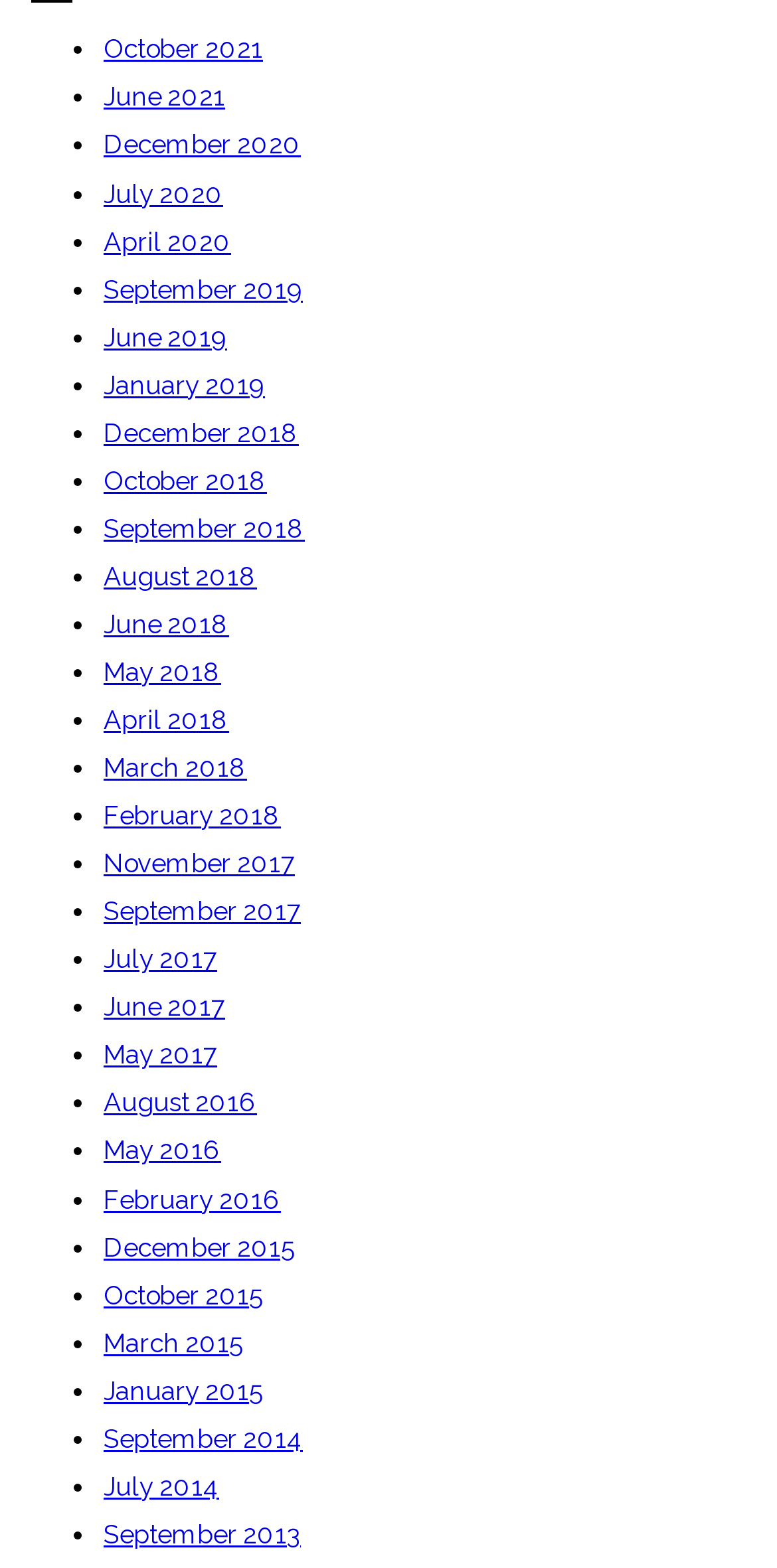Please give a succinct answer to the question in one word or phrase:
What is the most recent month listed?

October 2021